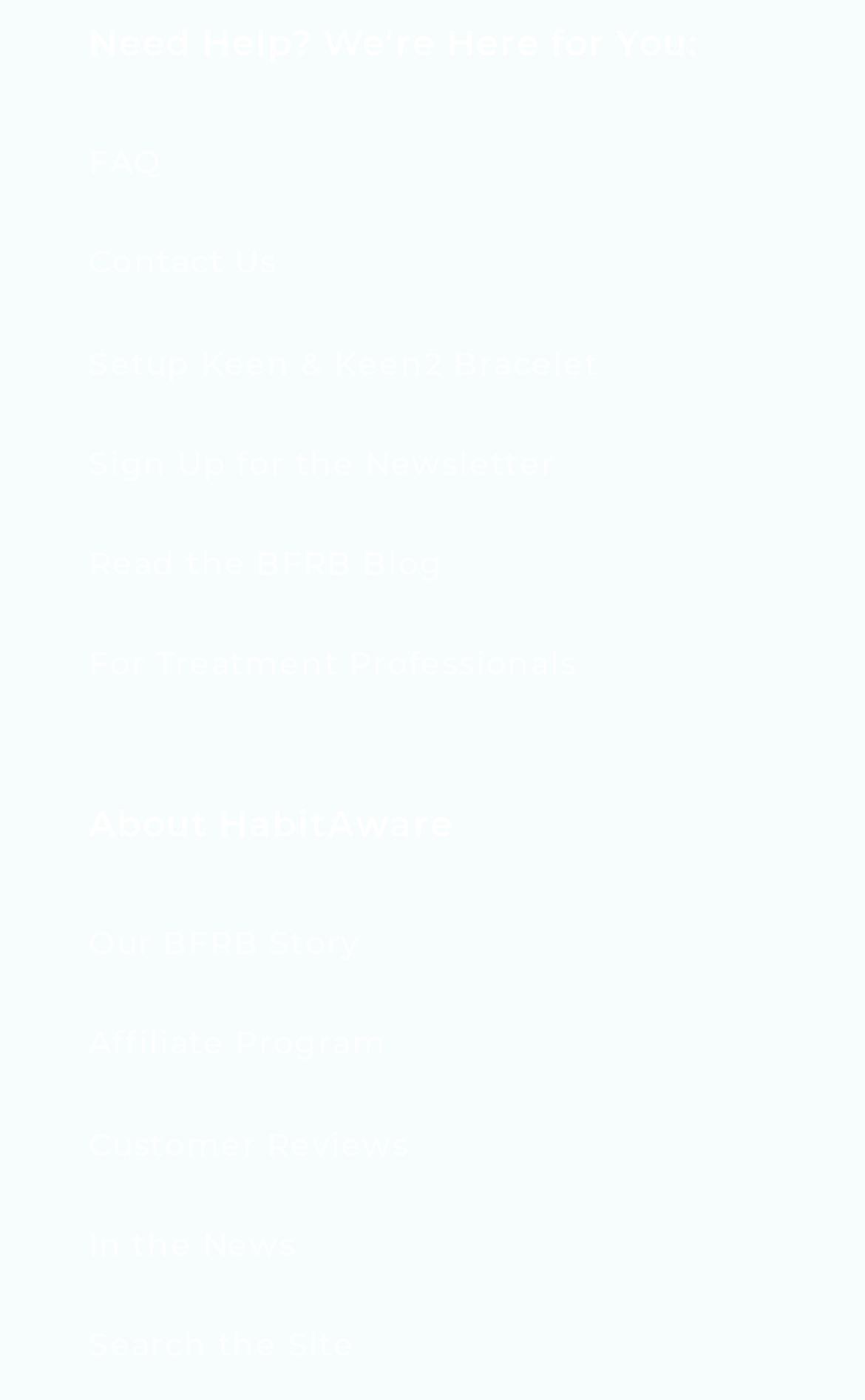How many links are available under 'Need Help?'?
Please elaborate on the answer to the question with detailed information.

Under the heading 'Need Help? We're Here for You:', I can see five links: 'FAQ', 'Contact Us', 'Setup Keen & Keen2 Bracelet', 'Sign Up for the Newsletter', and 'Read the BFRB Blog'.